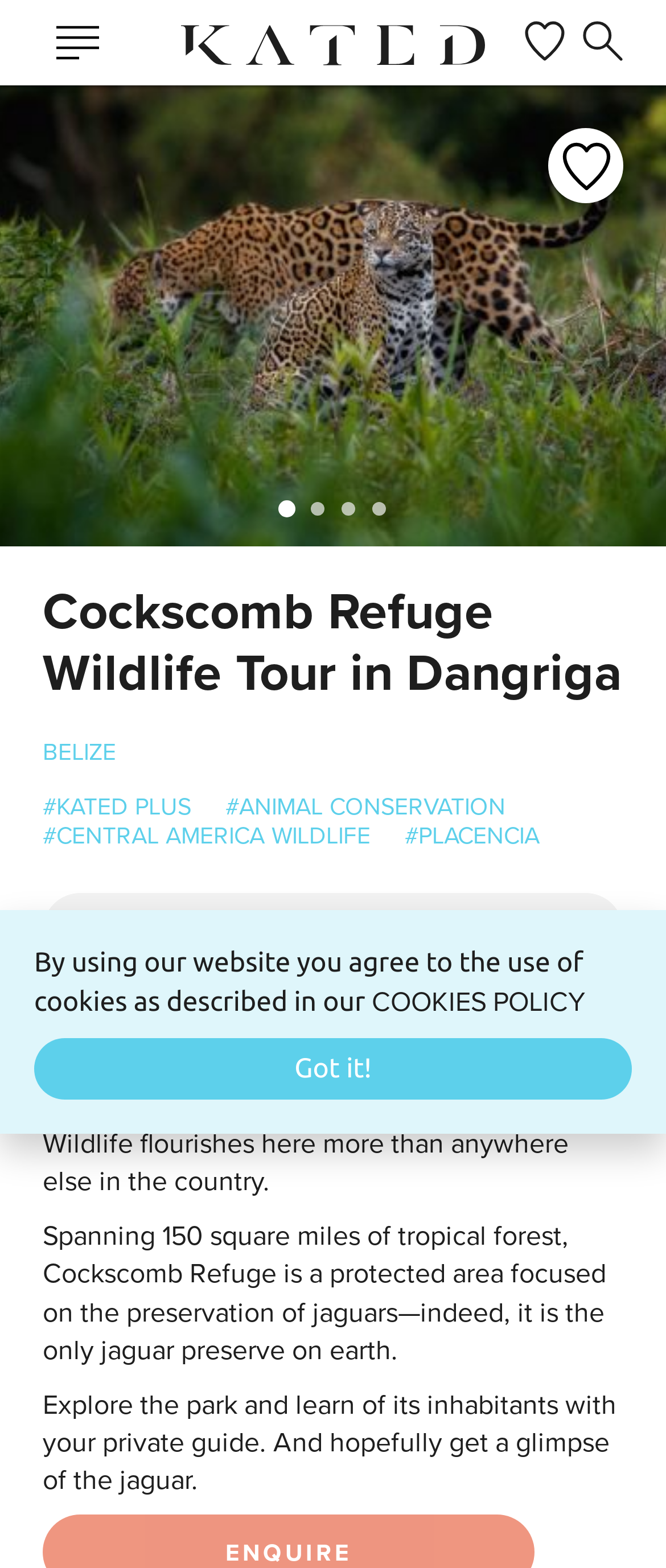Determine the bounding box coordinates of the target area to click to execute the following instruction: "Explore the link to BELIZE."

[0.064, 0.468, 0.174, 0.49]